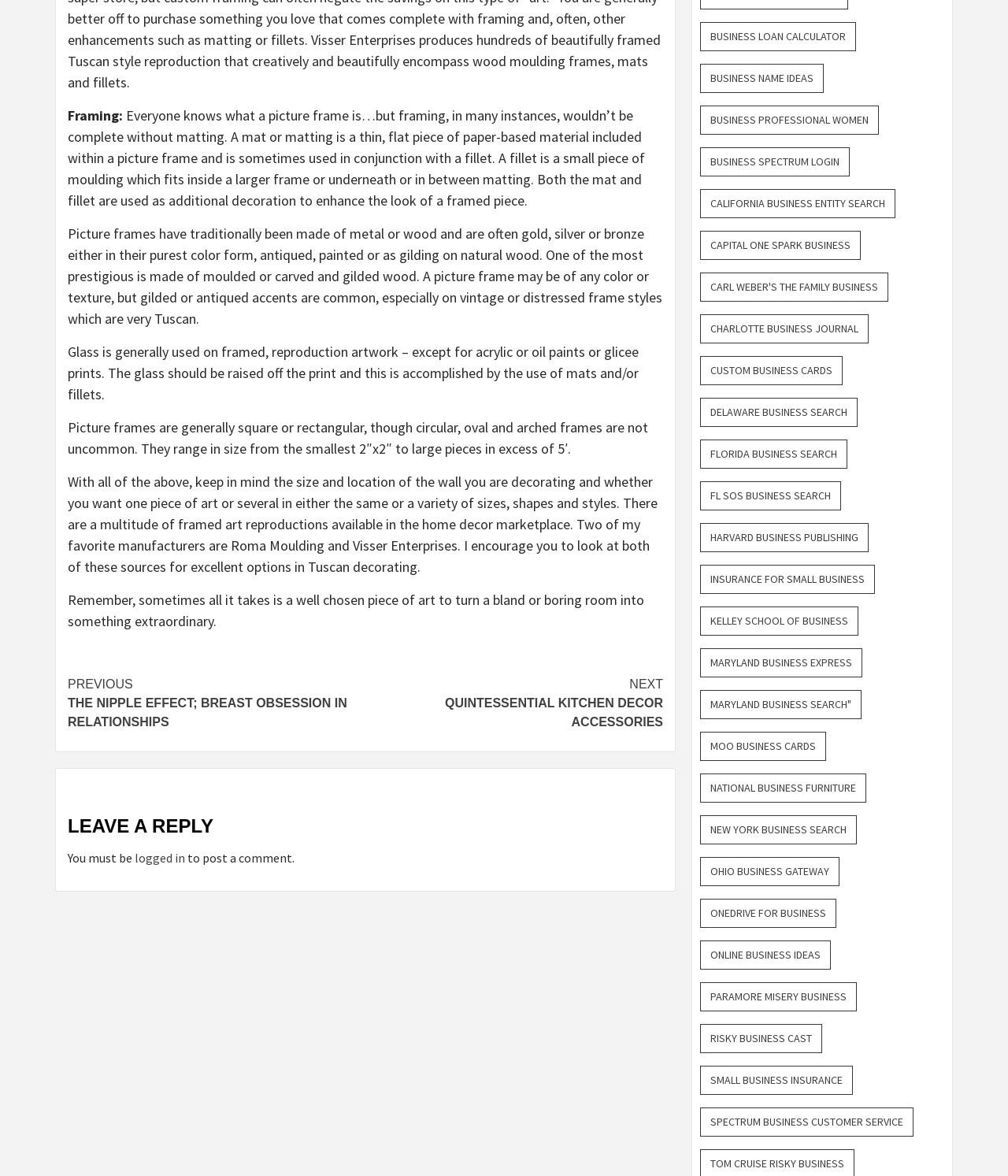Please provide a one-word or phrase answer to the question: 
What is the topic of the article?

Picture frames